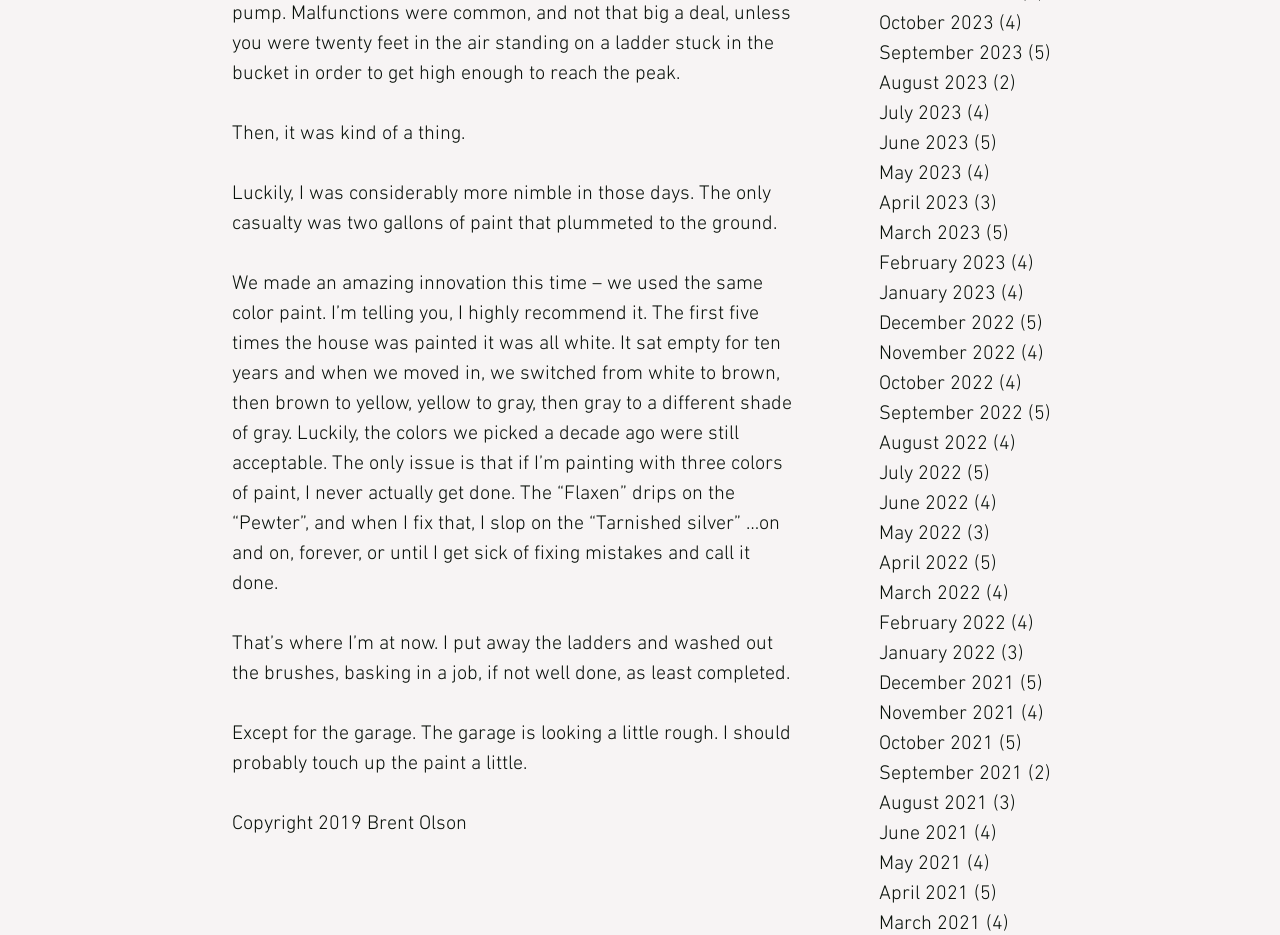Use a single word or phrase to answer the question:
What is the name of the author?

Brent Olson